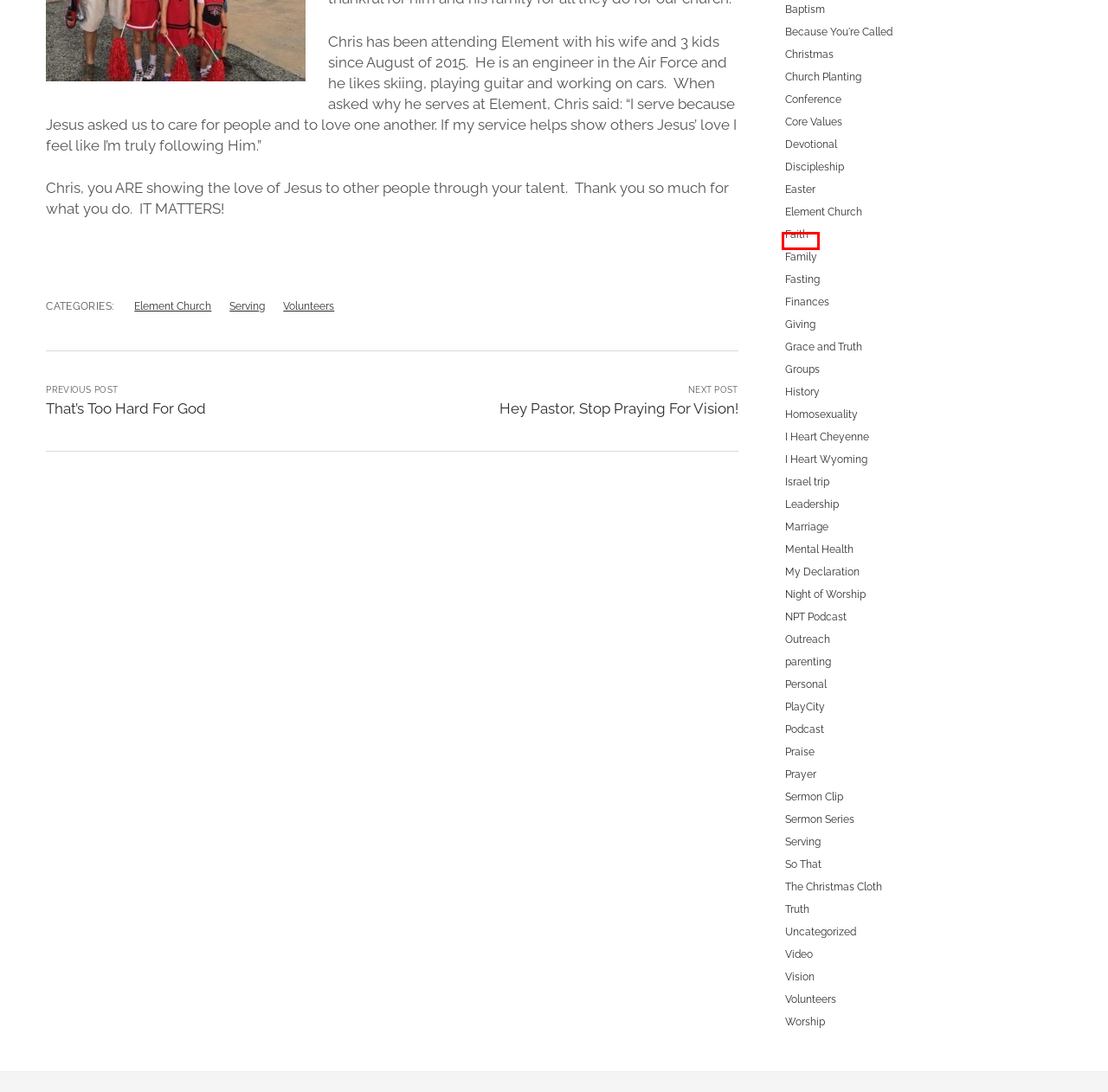You are given a screenshot of a webpage with a red rectangle bounding box around a UI element. Select the webpage description that best matches the new webpage after clicking the element in the bounding box. Here are the candidates:
A. Family Archives - JeffManess.com
B. Christmas Archives - JeffManess.com
C. The Christmas Cloth Archives - JeffManess.com
D. Discipleship Archives - JeffManess.com
E. Giving Archives - JeffManess.com
F. My Declaration Archives - JeffManess.com
G. Praise Archives - JeffManess.com
H. Video Archives - JeffManess.com

A